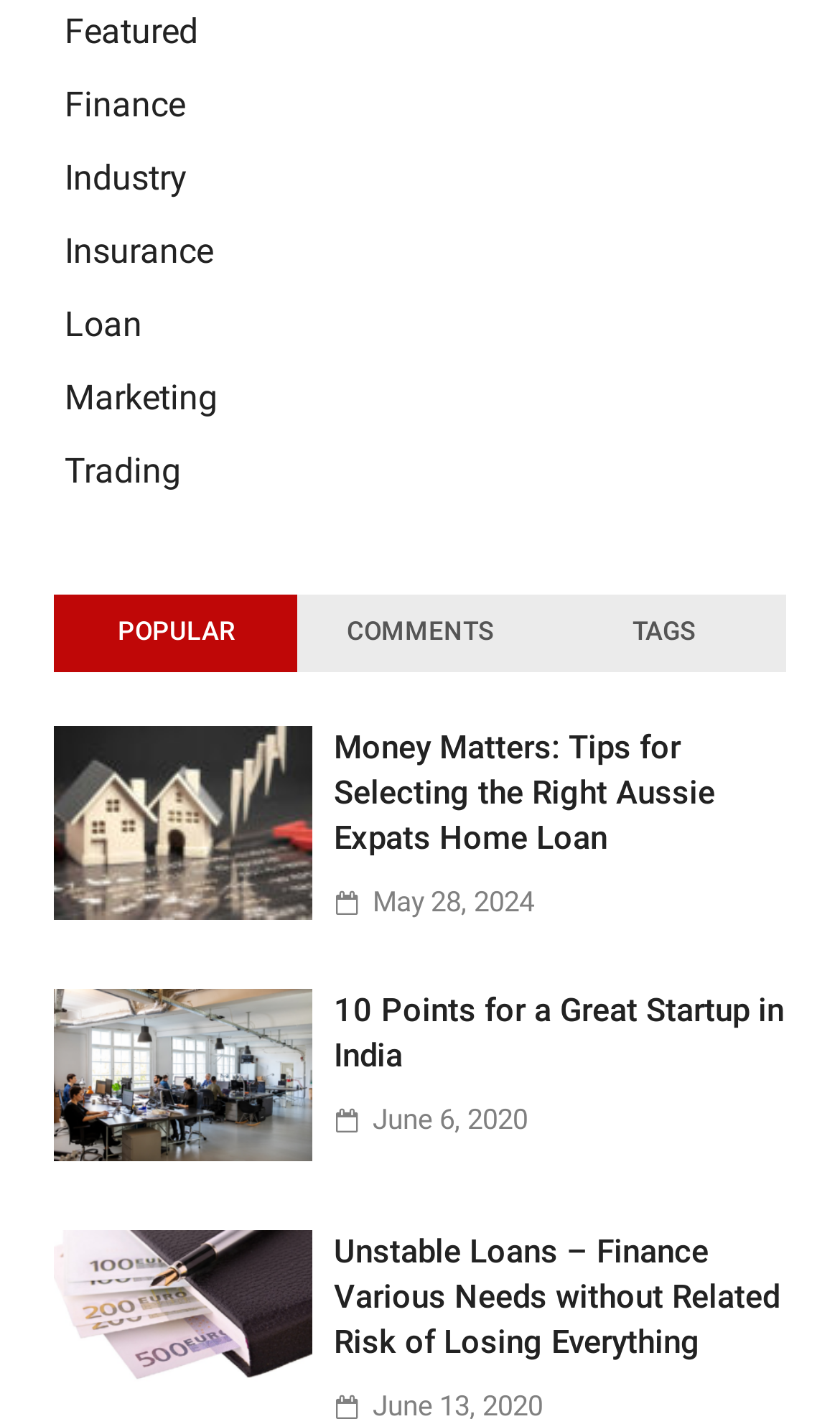Respond with a single word or phrase for the following question: 
What is the first link in the top navigation bar?

Featured